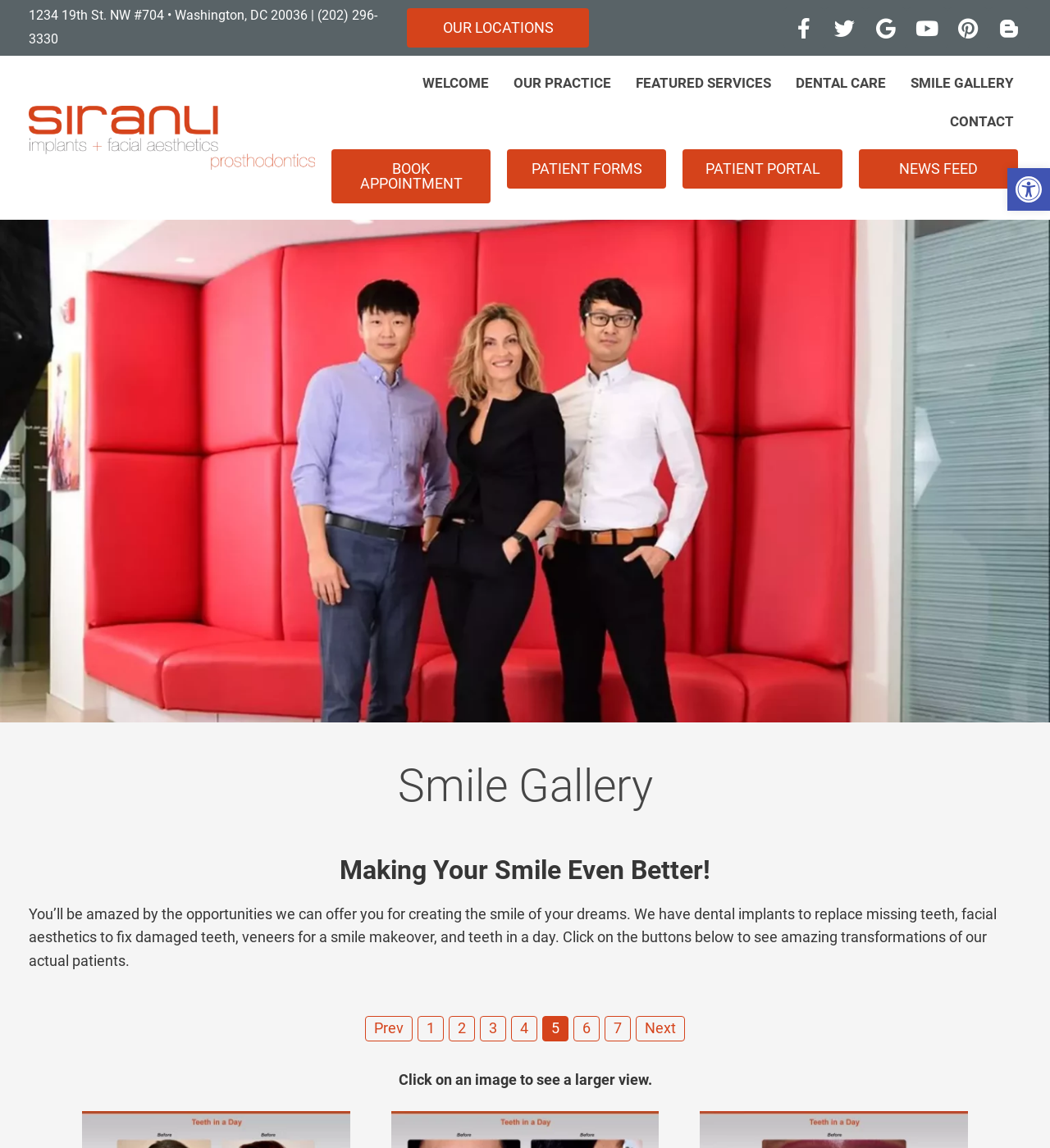Specify the bounding box coordinates of the region I need to click to perform the following instruction: "Call the office". The coordinates must be four float numbers in the range of 0 to 1, i.e., [left, top, right, bottom].

[0.027, 0.007, 0.359, 0.041]